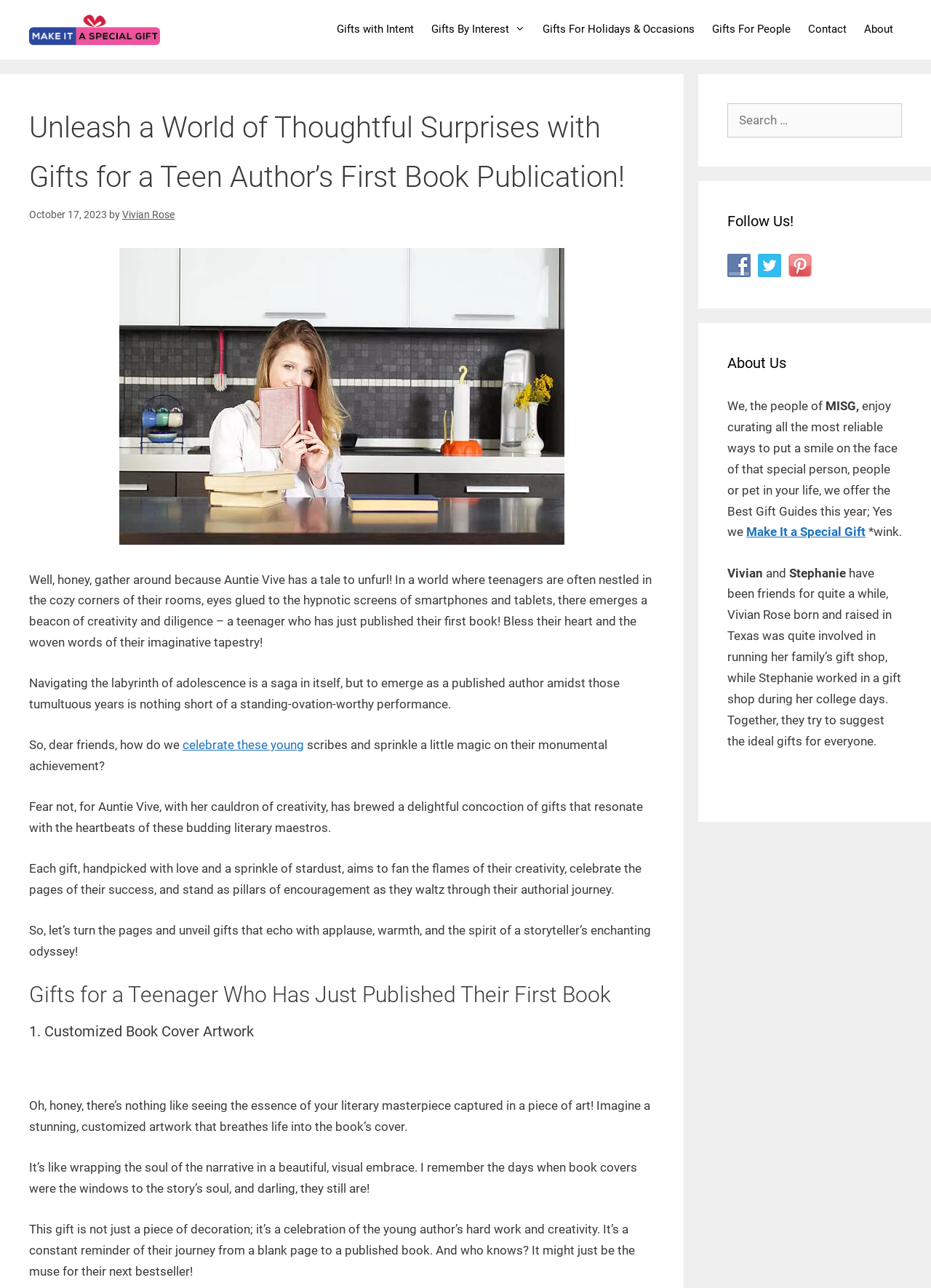What type of image is displayed on the webpage?
Offer a detailed and full explanation in response to the question.

The image displayed on the webpage is of a young student at home surrounded by books, which is likely a representation of the teenager who has just published their first book.